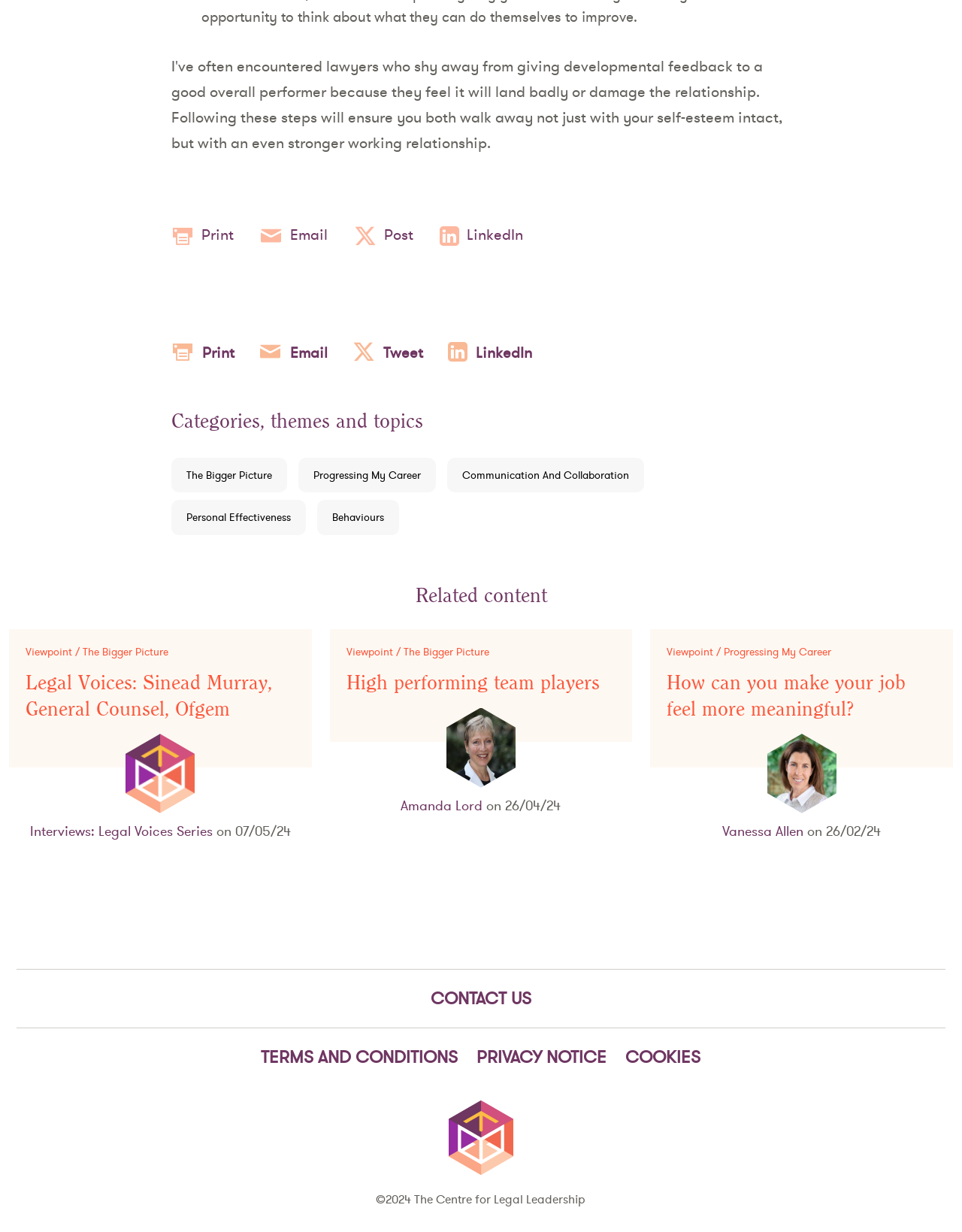What is the title of the first related content?
Answer the question using a single word or phrase, according to the image.

Legal Voices: Sinead Murray, General Counsel, Ofgem